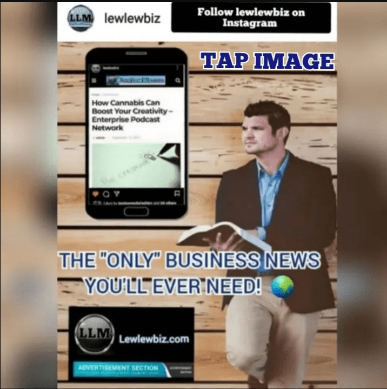What is displayed on the smartphone in the background?
Examine the image and give a concise answer in one word or a short phrase.

A digital article